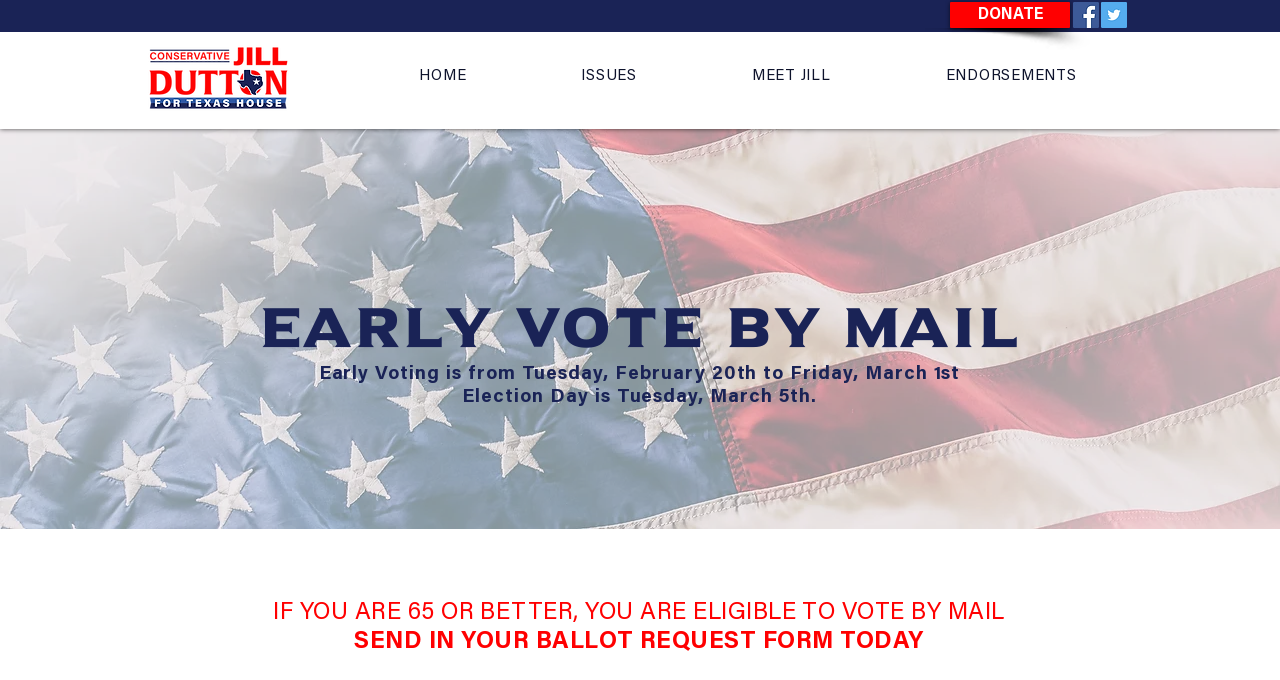What is the duration of the early voting period?
Could you answer the question with a detailed and thorough explanation?

The webpage specifies that the early voting period is from Tuesday, February 20th to Friday, March 1st. This information is provided in a heading, indicating that it is an important detail for users to know.